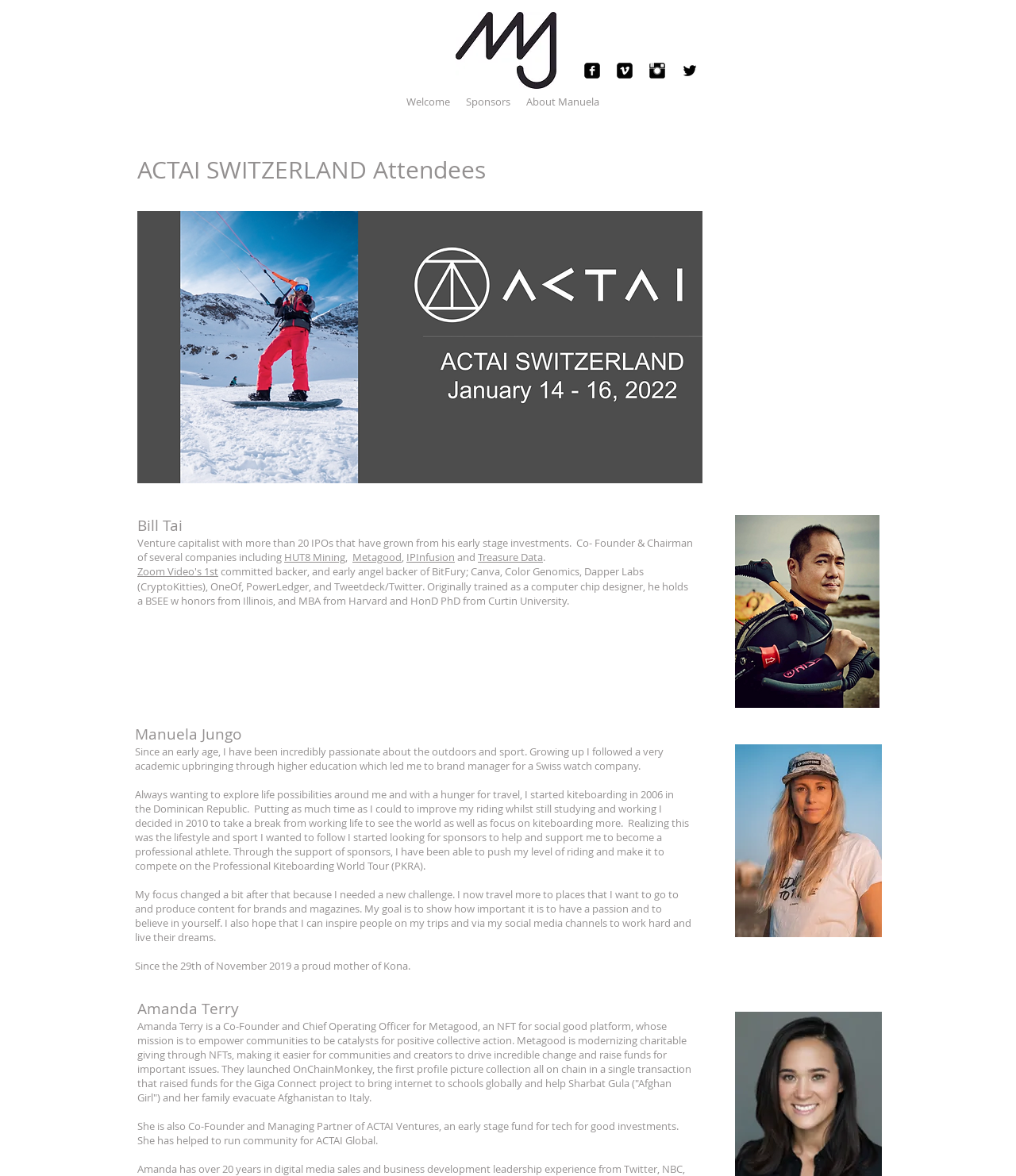Please identify the bounding box coordinates of the element that needs to be clicked to perform the following instruction: "Visit the Welcome page".

[0.392, 0.08, 0.451, 0.089]